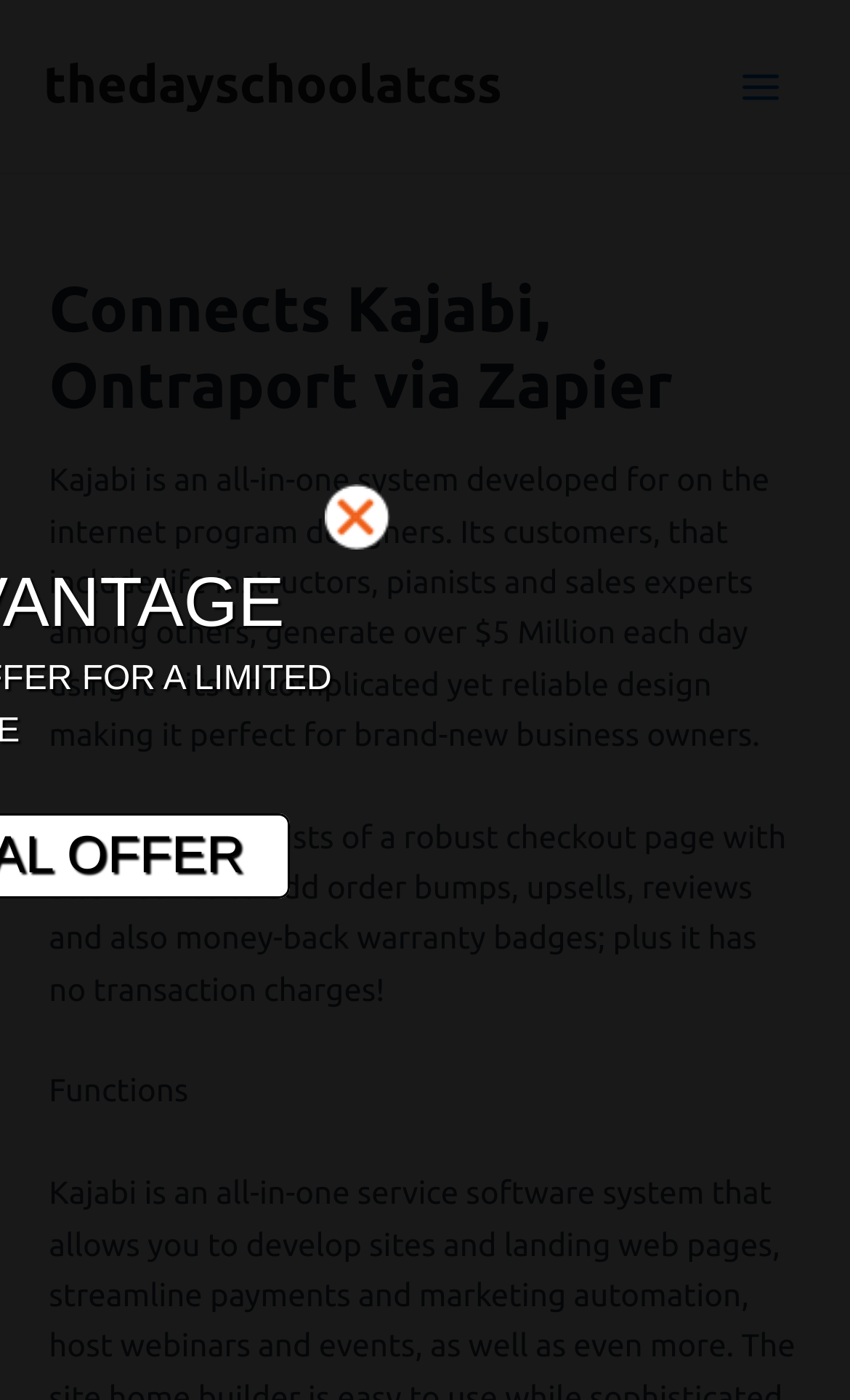Analyze the image and give a detailed response to the question:
What is the purpose of the checkout page in Kajabi?

According to the text, the checkout page in Kajabi has alternatives to add order bumps, upsells, reviews, and money-back warranty badges, which implies that the purpose of the checkout page is to provide users with options to customize their checkout process and potentially increase sales.